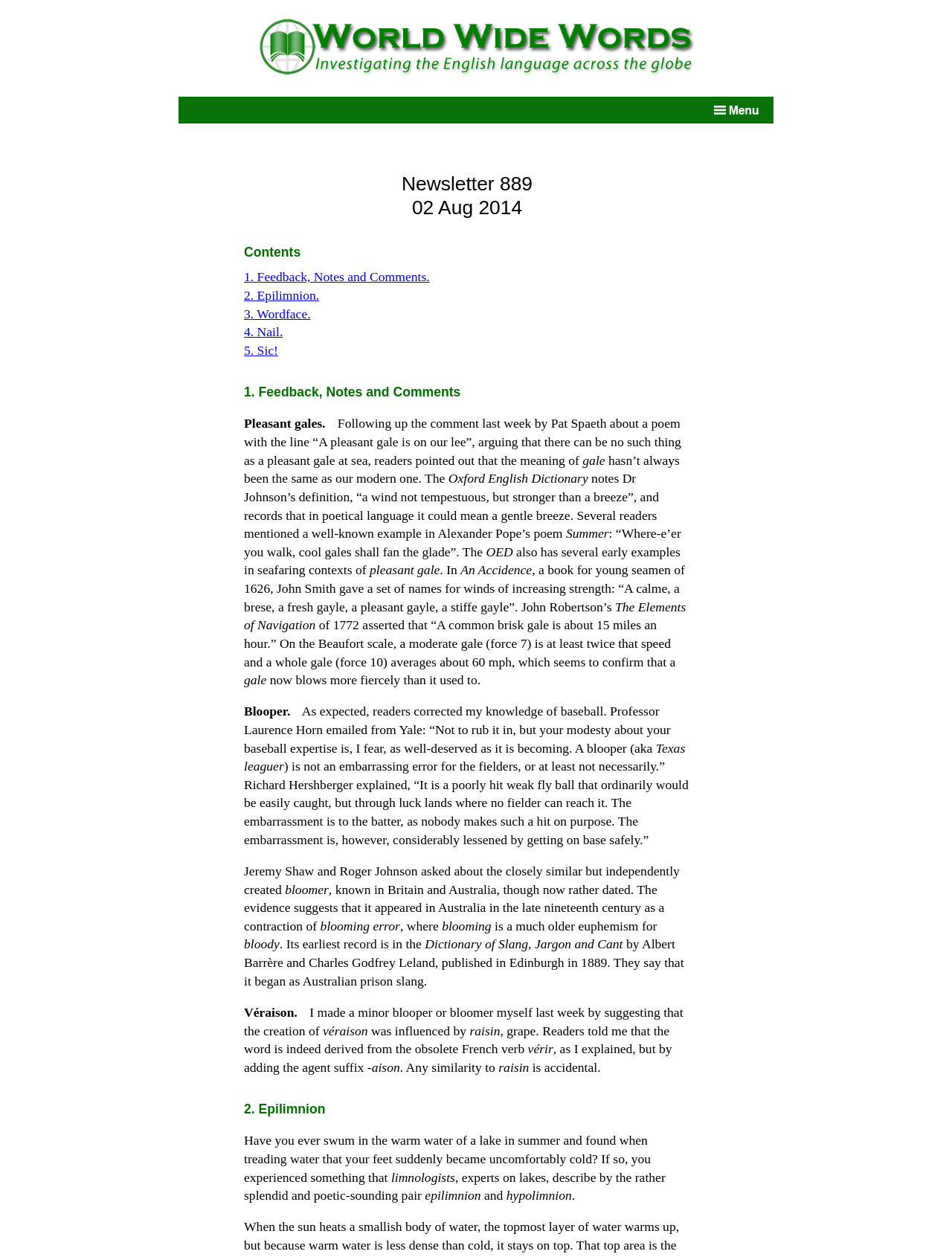Please provide a comprehensive response to the question based on the details in the image: What is the name of the book mentioned in the article about 'véraison'?

The answer can be found in the static text elements that discuss the origin of the word 'véraison'. The text mentions that the word is derived from the obsolete French verb 'vérir' and that the 'Dictionary of Slang, Jargon and Cant' by Albert Barrère and Charles Godfrey Leland published in 1889 records the earliest use of the word.